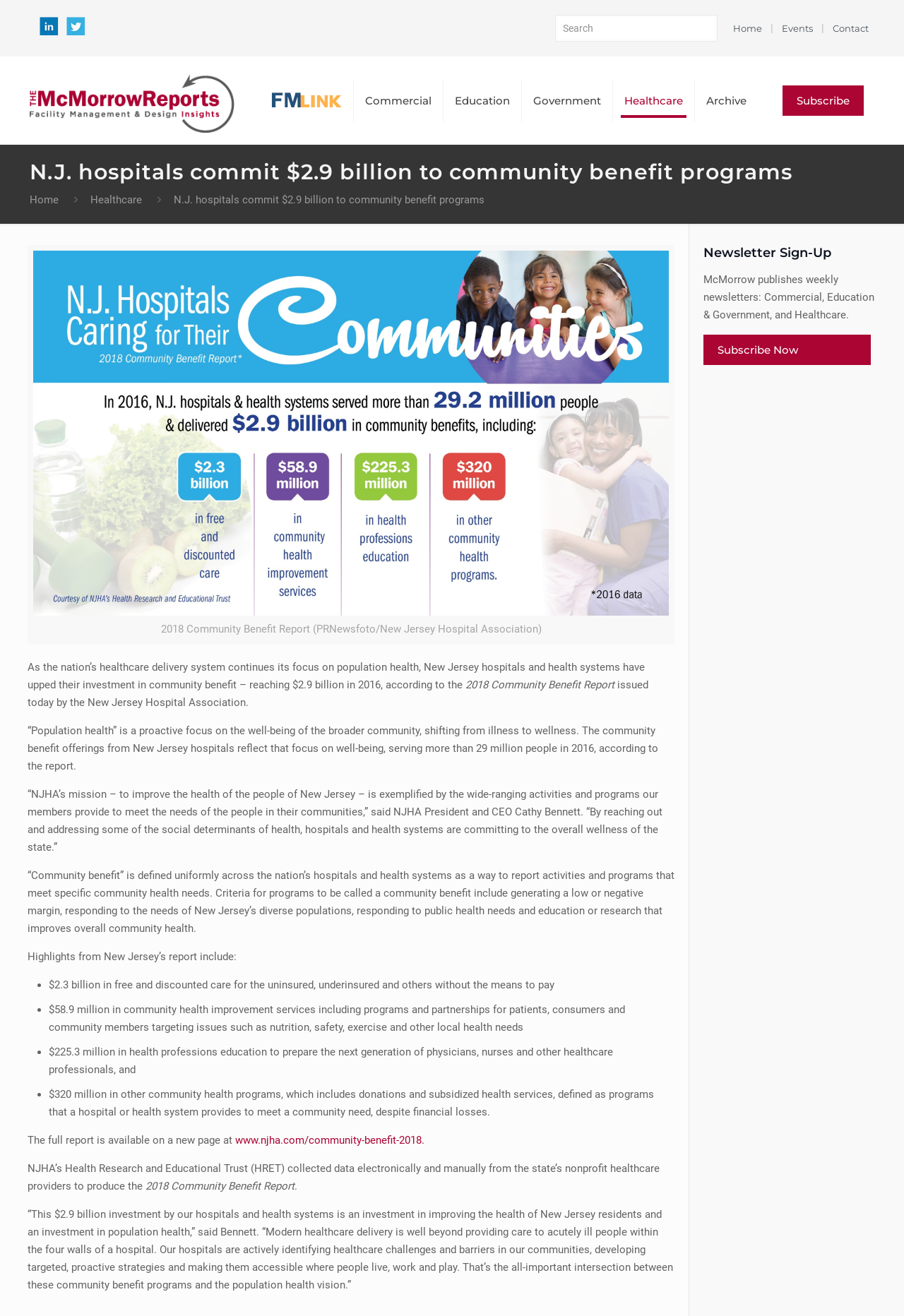Please mark the clickable region by giving the bounding box coordinates needed to complete this instruction: "View 2018 Community Benefit Report".

[0.26, 0.862, 0.47, 0.871]